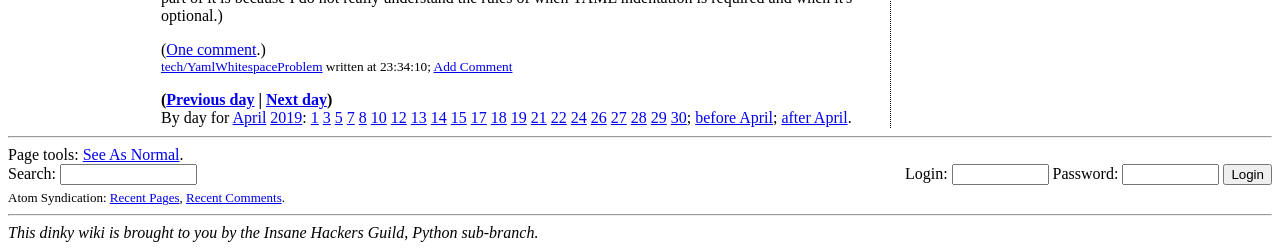From the webpage screenshot, predict the bounding box of the UI element that matches this description: "parent_node: Login: Password: name="login"".

[0.743, 0.657, 0.819, 0.741]